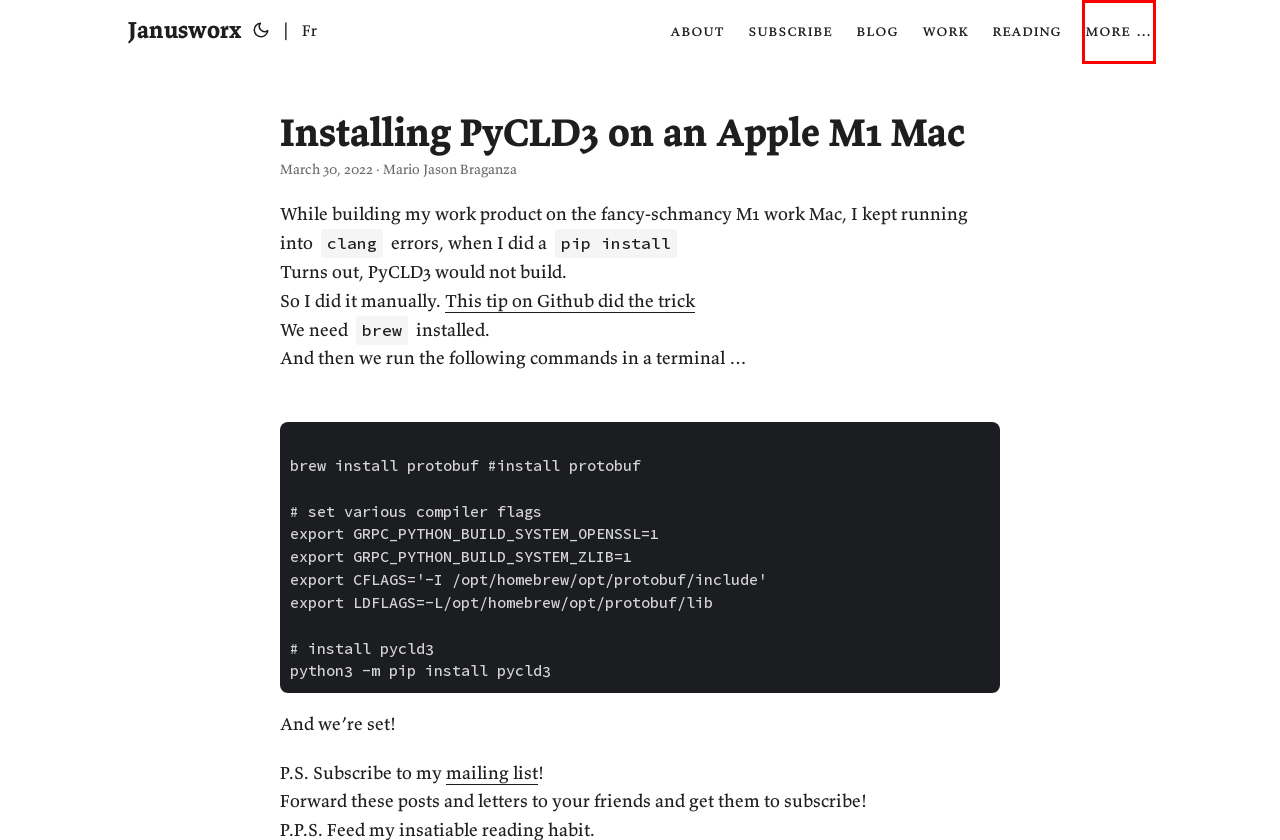You are provided with a screenshot of a webpage containing a red rectangle bounding box. Identify the webpage description that best matches the new webpage after the element in the bounding box is clicked. Here are the potential descriptions:
A. Reading | Janusworx
B. I Have Now Begun Learning Go! | Janusworx
C. Blog | Janusworx
D. About | Janusworx
E. Janusworx
F. Subscribe | Janusworx
G. More … | Janusworx
H. Linux | Janusworx

G